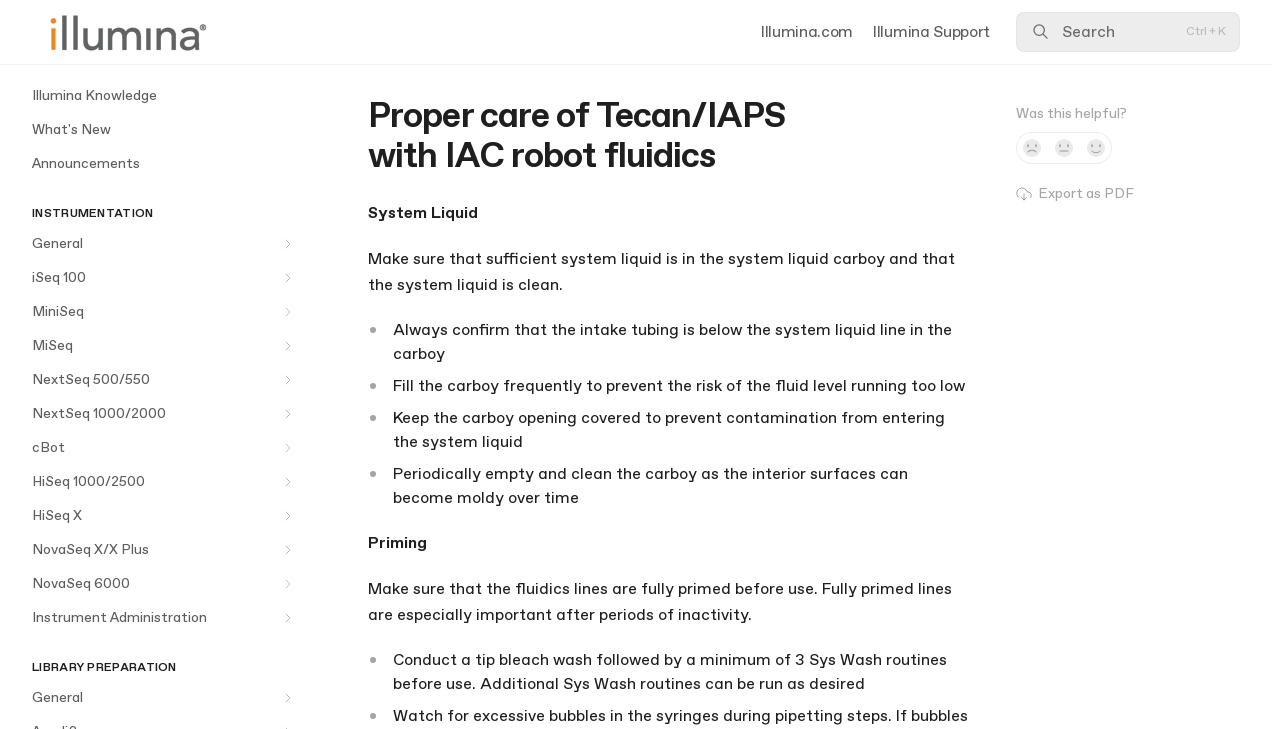Using the element description: "SearchCtrl + K", determine the bounding box coordinates. The coordinates should be in the format [left, top, right, bottom], with values between 0 and 1.

[0.794, 0.016, 0.969, 0.071]